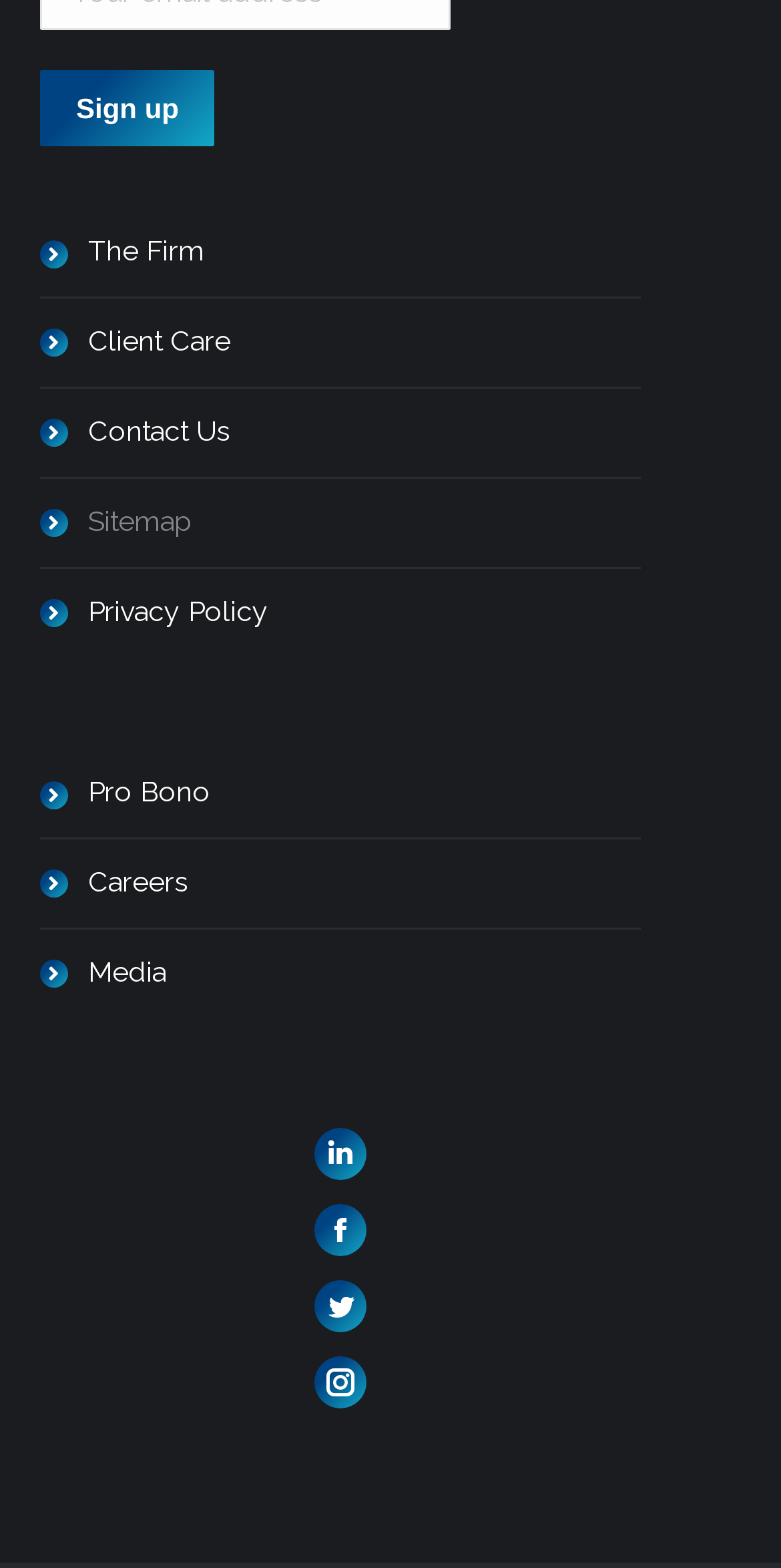Determine the bounding box coordinates of the clickable region to carry out the instruction: "Contact Us".

[0.113, 0.264, 0.295, 0.285]